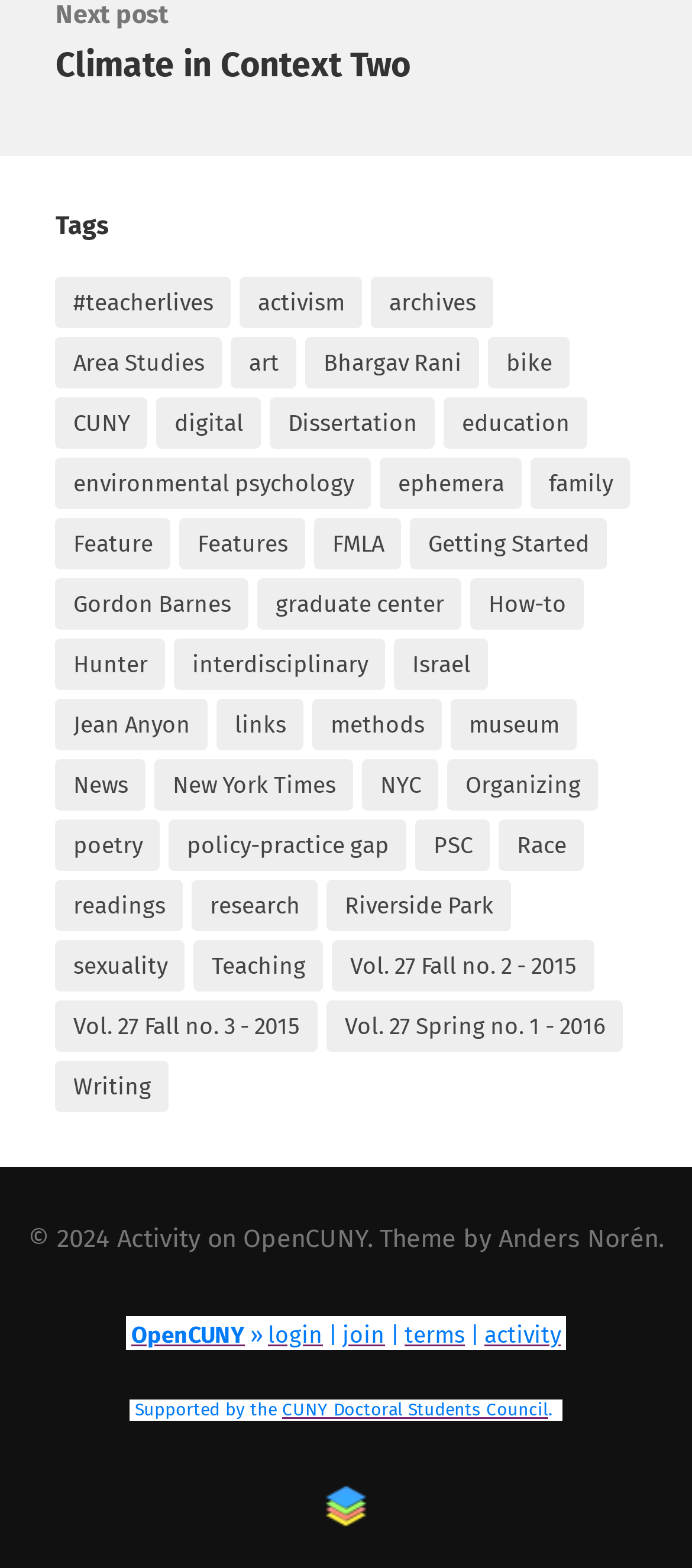Specify the bounding box coordinates of the element's area that should be clicked to execute the given instruction: "Click on the '#teacherlives' tag". The coordinates should be four float numbers between 0 and 1, i.e., [left, top, right, bottom].

[0.08, 0.177, 0.334, 0.209]